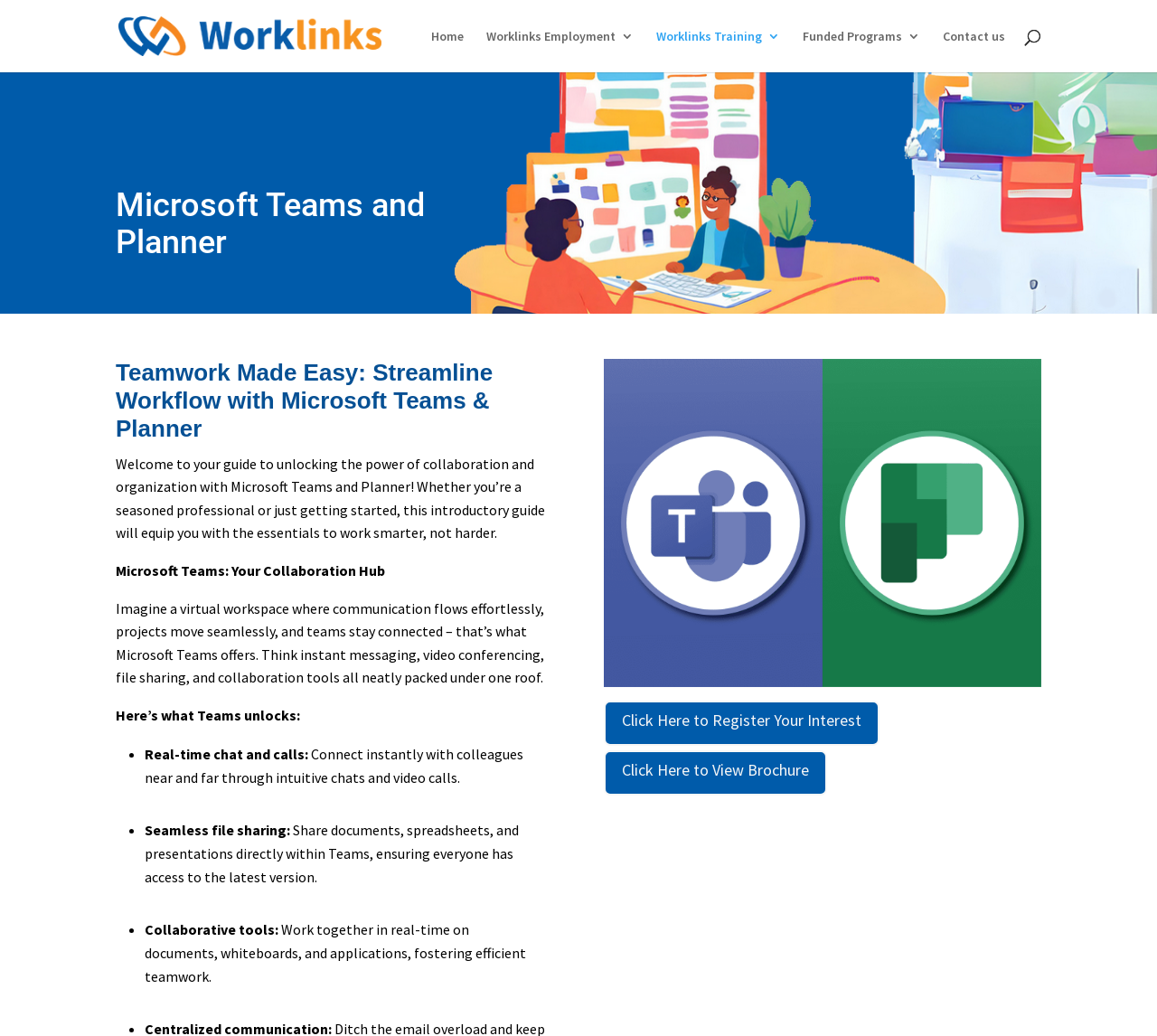Show the bounding box coordinates for the element that needs to be clicked to execute the following instruction: "Contact us". Provide the coordinates in the form of four float numbers between 0 and 1, i.e., [left, top, right, bottom].

[0.815, 0.029, 0.869, 0.07]